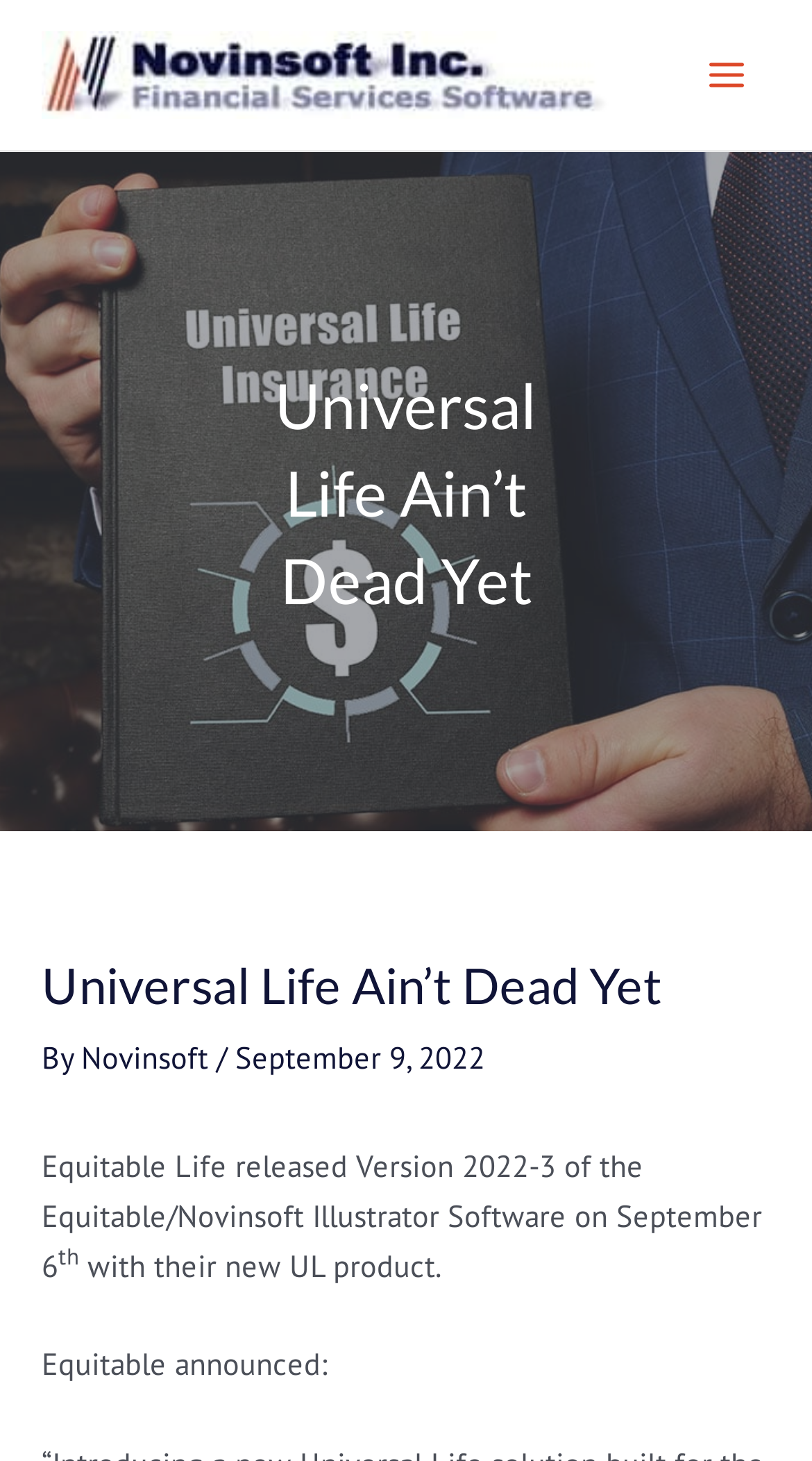Predict the bounding box of the UI element based on the description: "value="Add to cart"". The coordinates should be four float numbers between 0 and 1, formatted as [left, top, right, bottom].

None